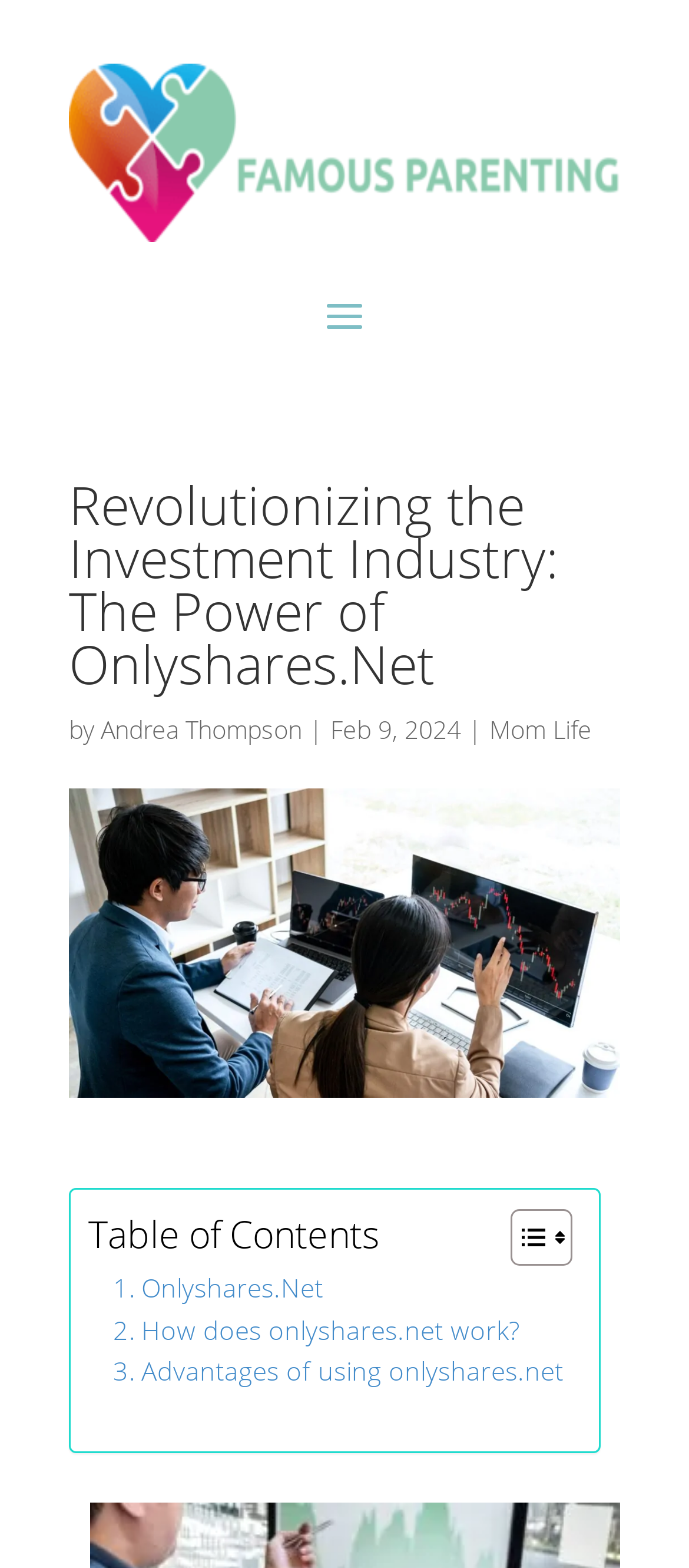Based on what you see in the screenshot, provide a thorough answer to this question: What is the author of the article?

The author's name is mentioned in the link element with the bounding box coordinates [0.146, 0.454, 0.438, 0.476].